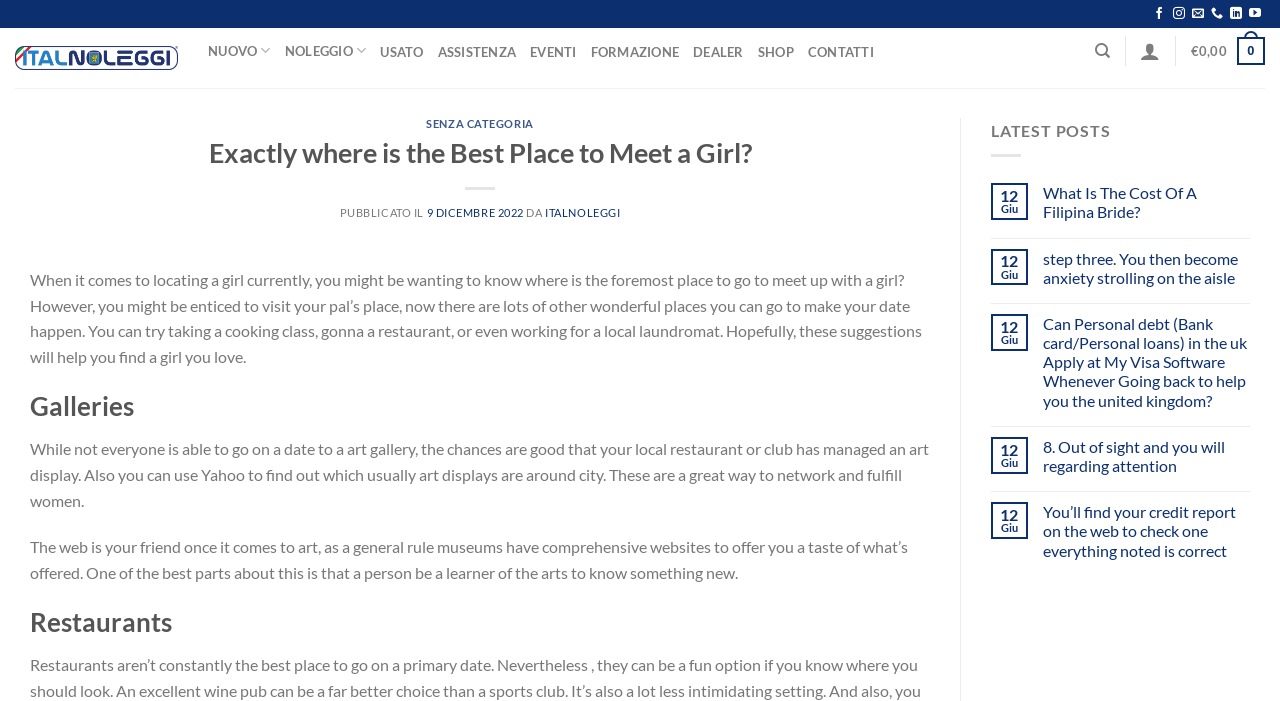Refer to the element description 9 Dicembre 20222 Febbraio 2023 and identify the corresponding bounding box in the screenshot. Format the coordinates as (top-left x, top-left y, bottom-right x, bottom-right y) with values in the range of 0 to 1.

[0.333, 0.293, 0.409, 0.312]